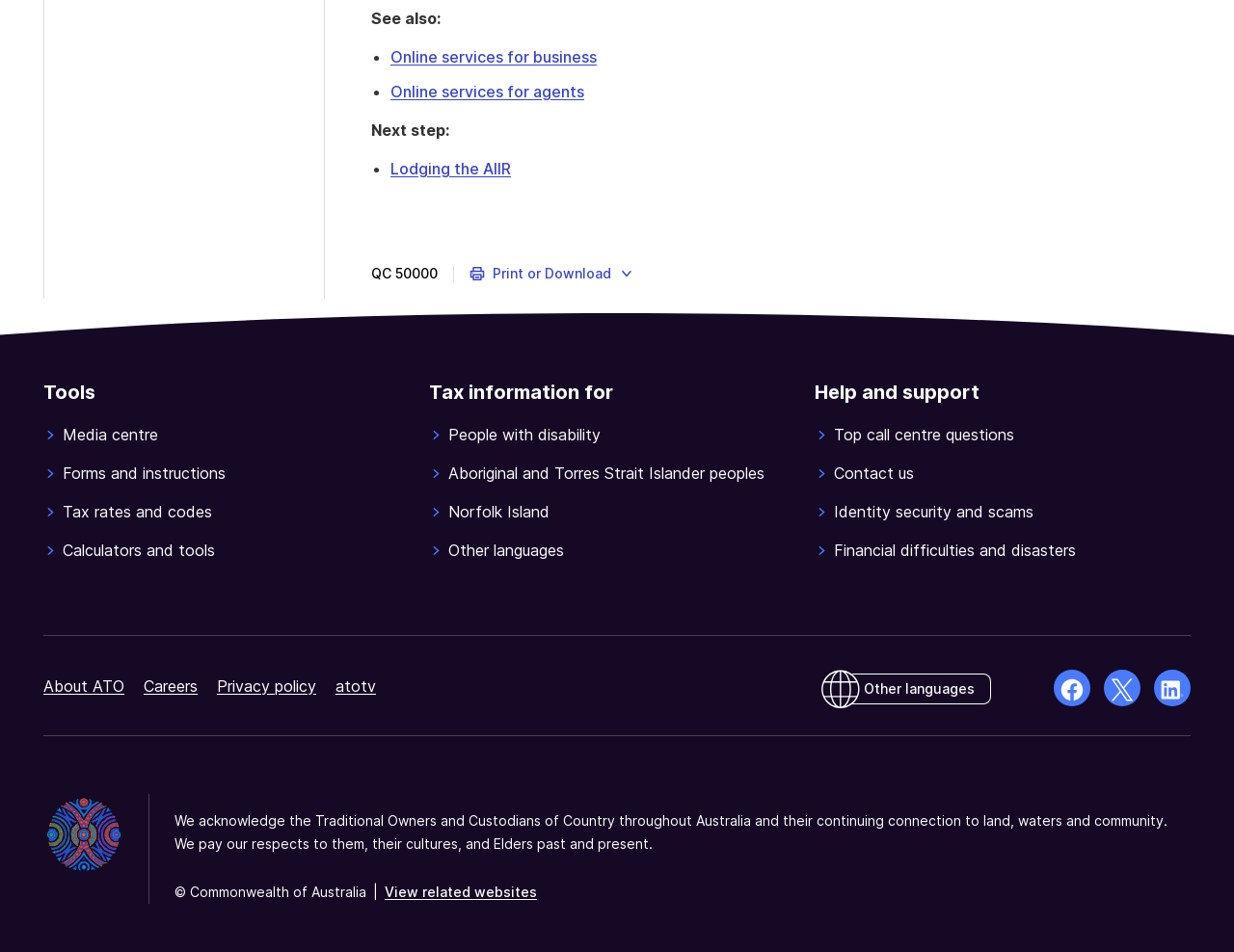Please specify the bounding box coordinates of the area that should be clicked to accomplish the following instruction: "View tax rates and codes". The coordinates should consist of four float numbers between 0 and 1, i.e., [left, top, right, bottom].

[0.035, 0.525, 0.34, 0.55]